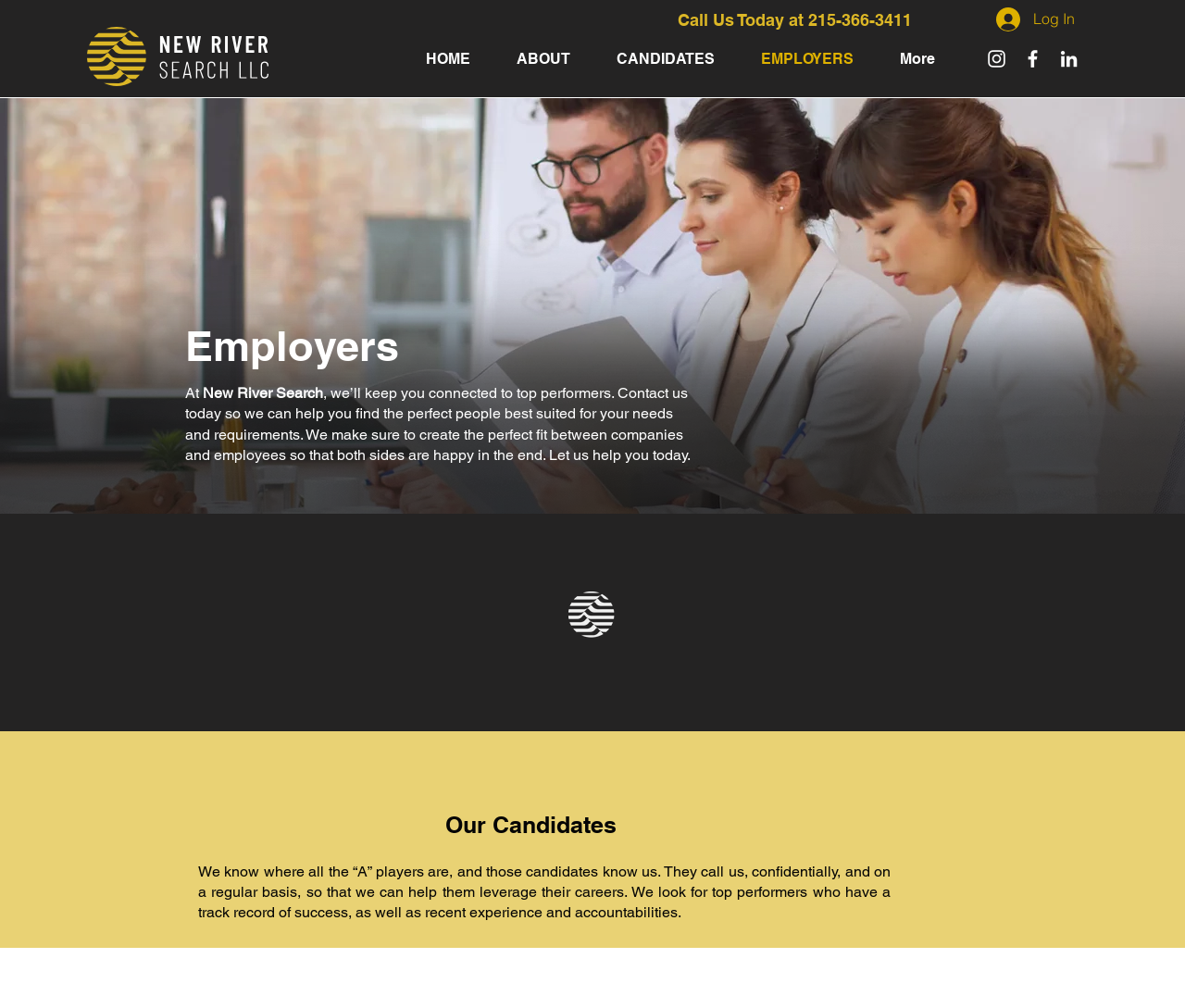Pinpoint the bounding box coordinates of the clickable element to carry out the following instruction: "Log in to the website."

[0.83, 0.001, 0.918, 0.036]